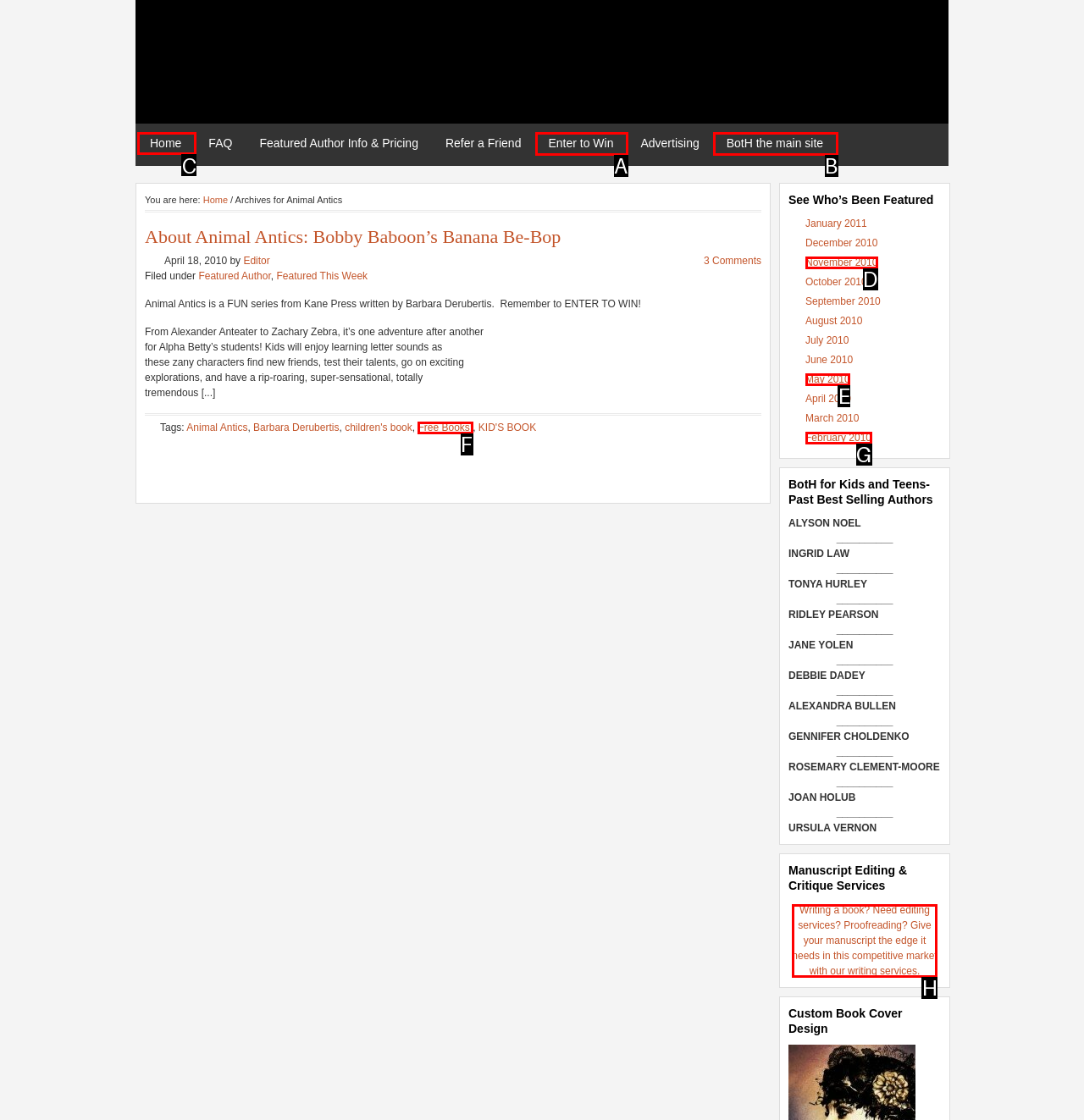Determine which option you need to click to execute the following task: Click on 'Home'. Provide your answer as a single letter.

C